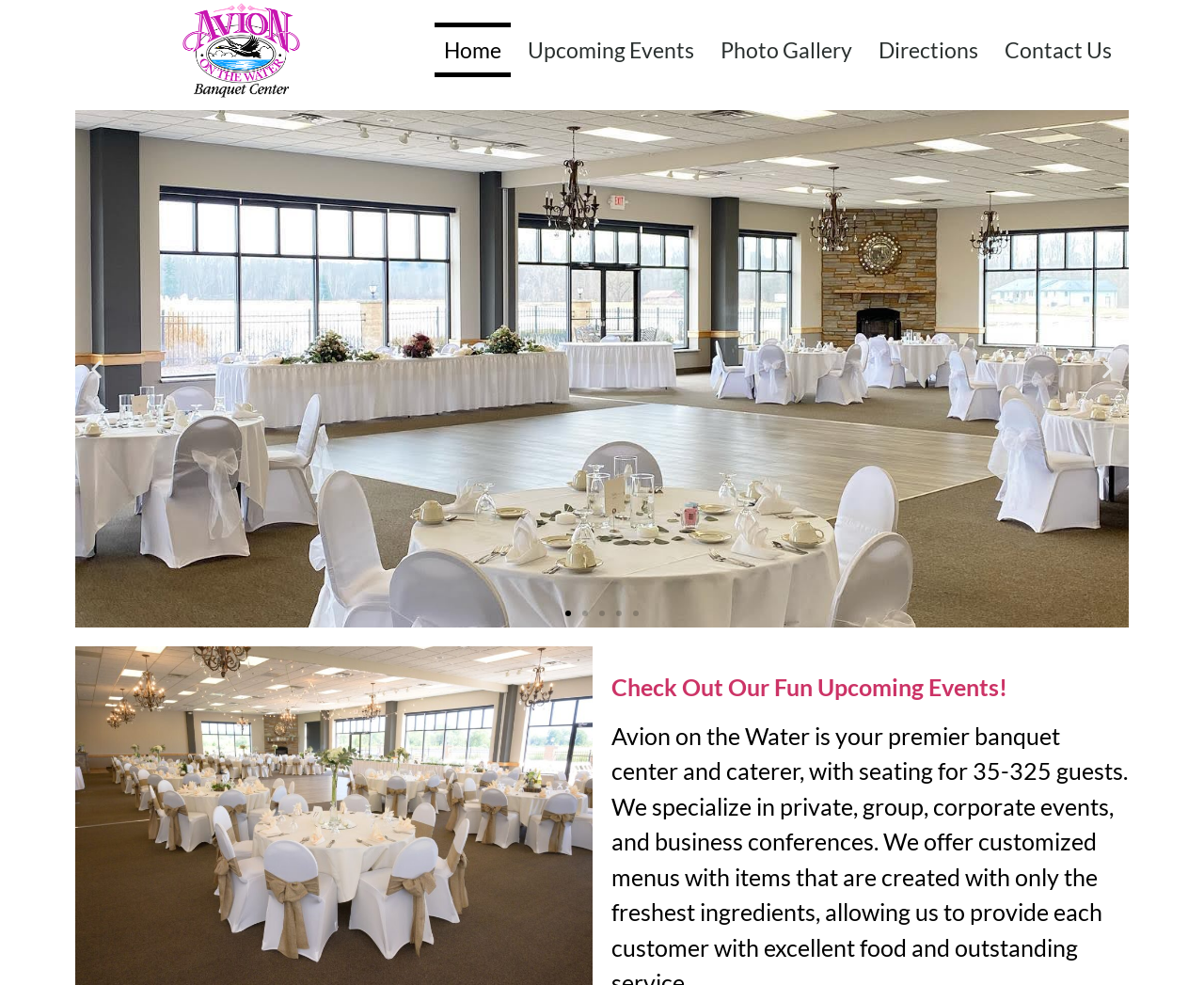Determine the bounding box coordinates of the clickable element to complete this instruction: "Go to home page". Provide the coordinates in the format of four float numbers between 0 and 1, [left, top, right, bottom].

[0.361, 0.023, 0.424, 0.079]